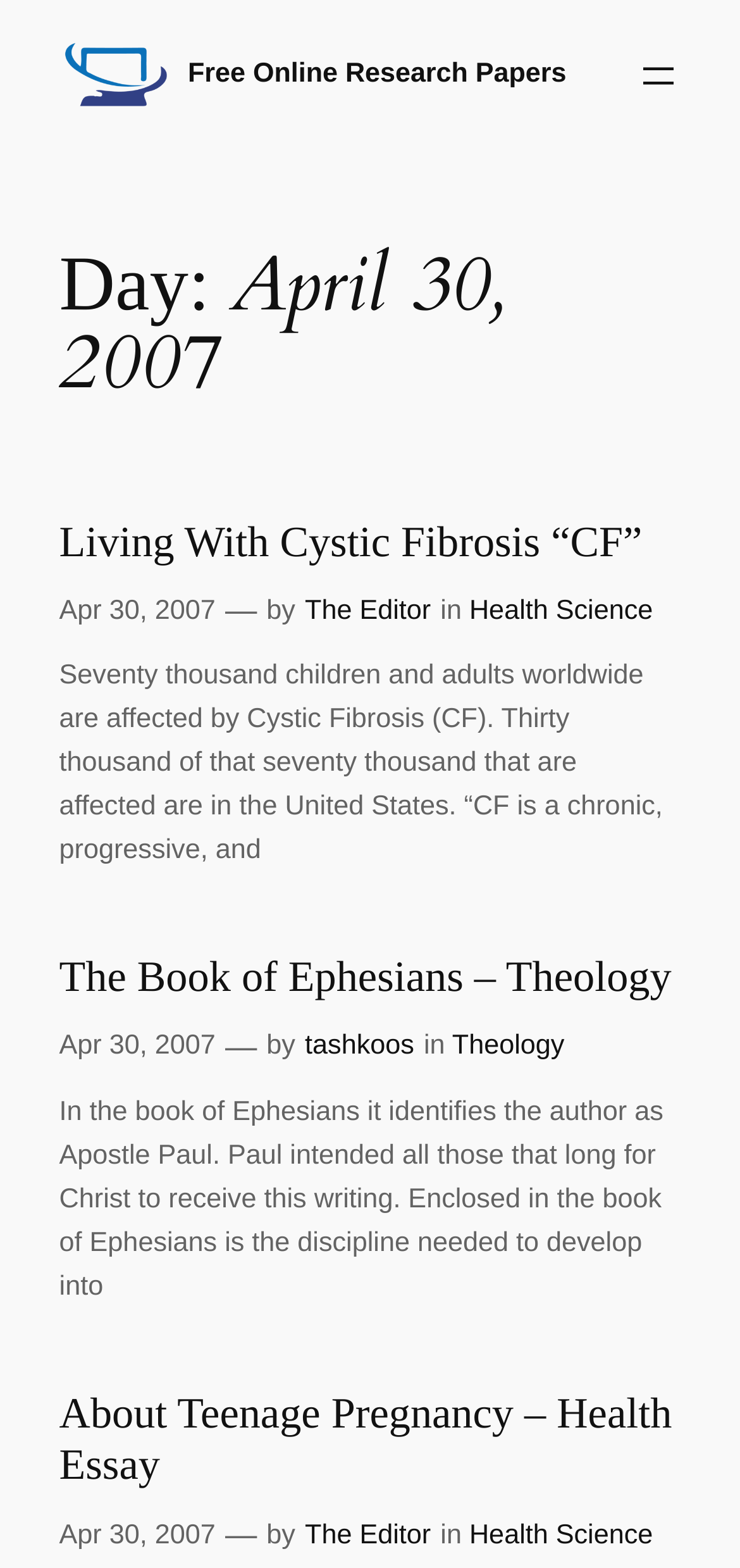Identify the bounding box coordinates of the region that should be clicked to execute the following instruction: "Explore the Health Science category".

[0.634, 0.38, 0.882, 0.399]